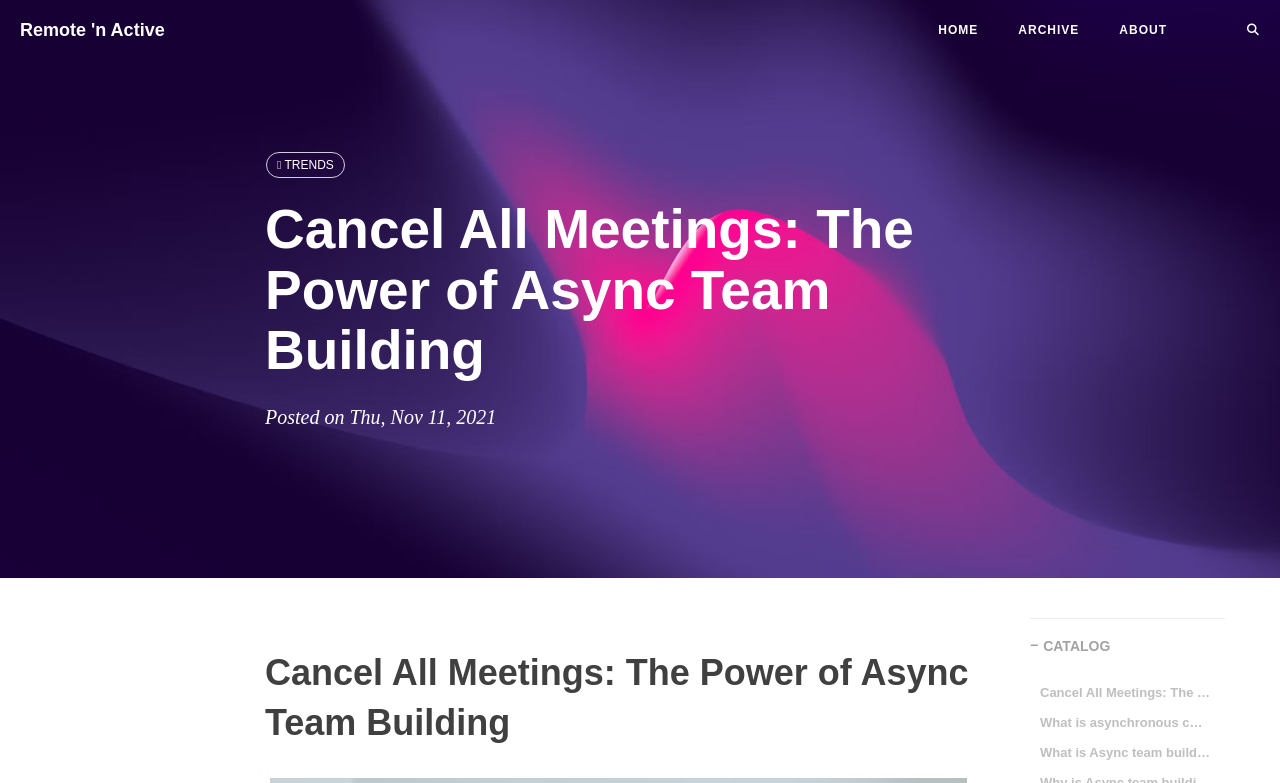Please give the bounding box coordinates of the area that should be clicked to fulfill the following instruction: "explore trends". The coordinates should be in the format of four float numbers from 0 to 1, i.e., [left, top, right, bottom].

[0.208, 0.194, 0.269, 0.227]